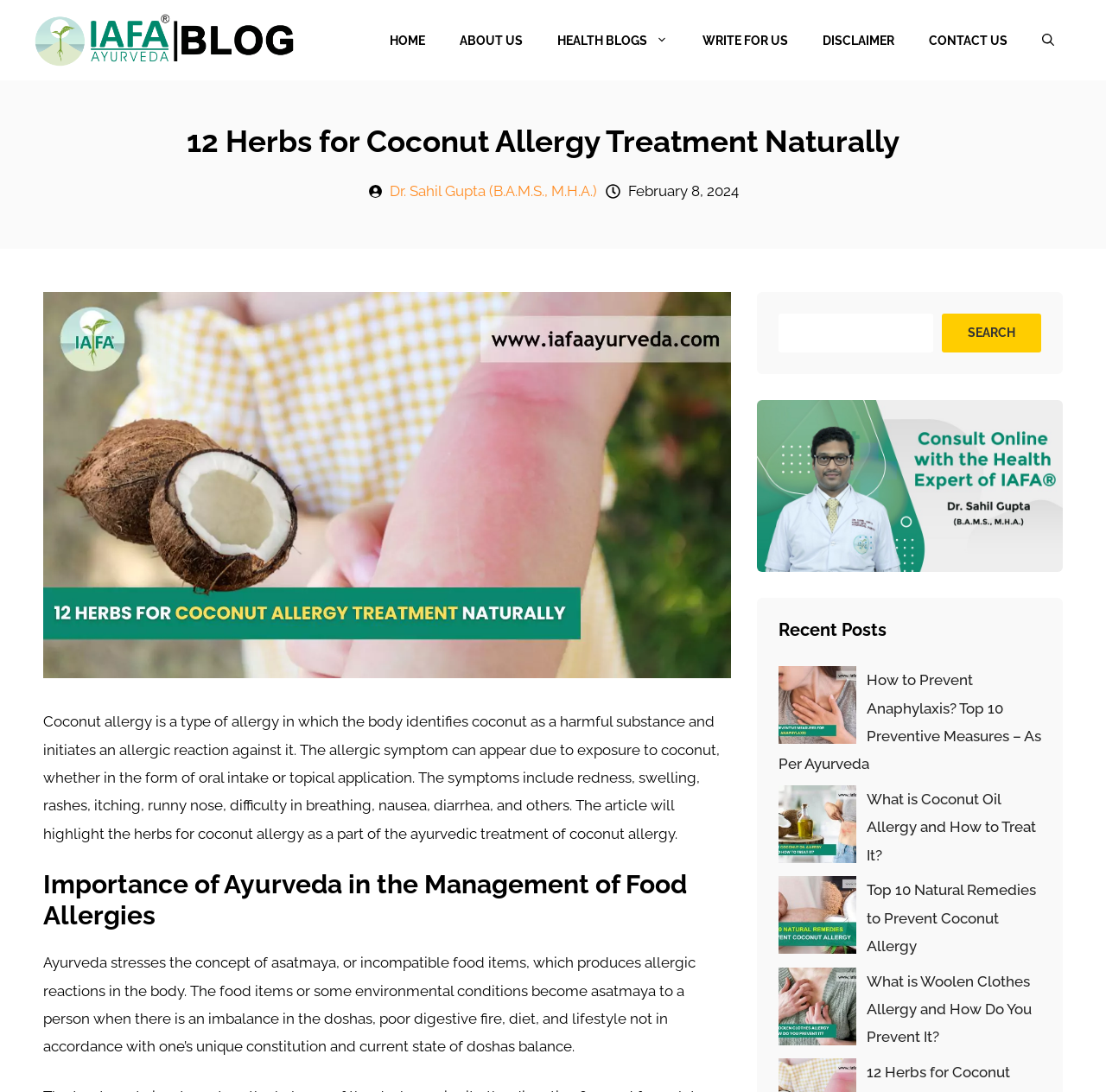Can you find and provide the main heading text of this webpage?

12 Herbs for Coconut Allergy Treatment Naturally   